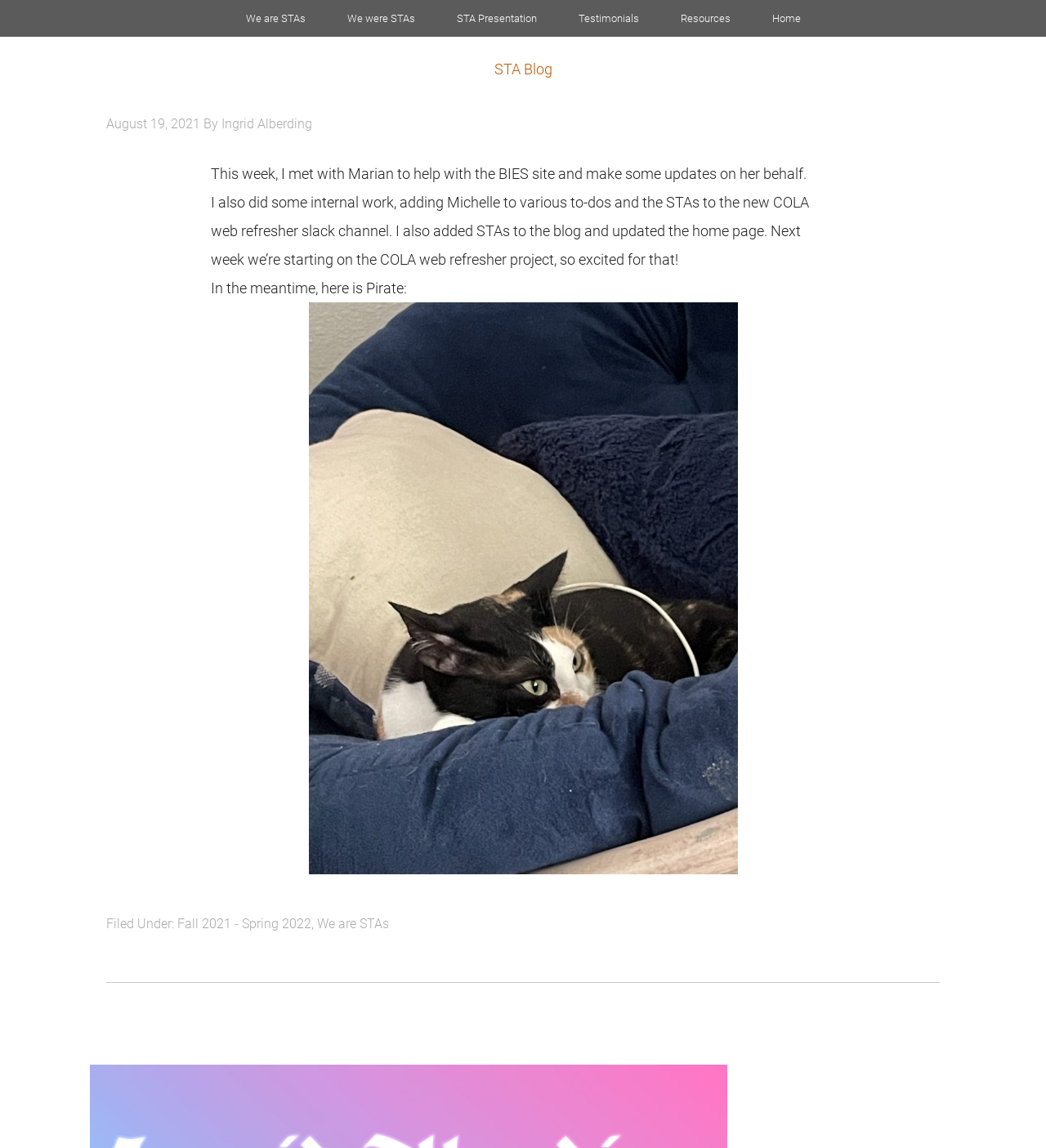Ascertain the bounding box coordinates for the UI element detailed here: "Fall 2021 - Spring 2022". The coordinates should be provided as [left, top, right, bottom] with each value being a float between 0 and 1.

[0.17, 0.798, 0.298, 0.812]